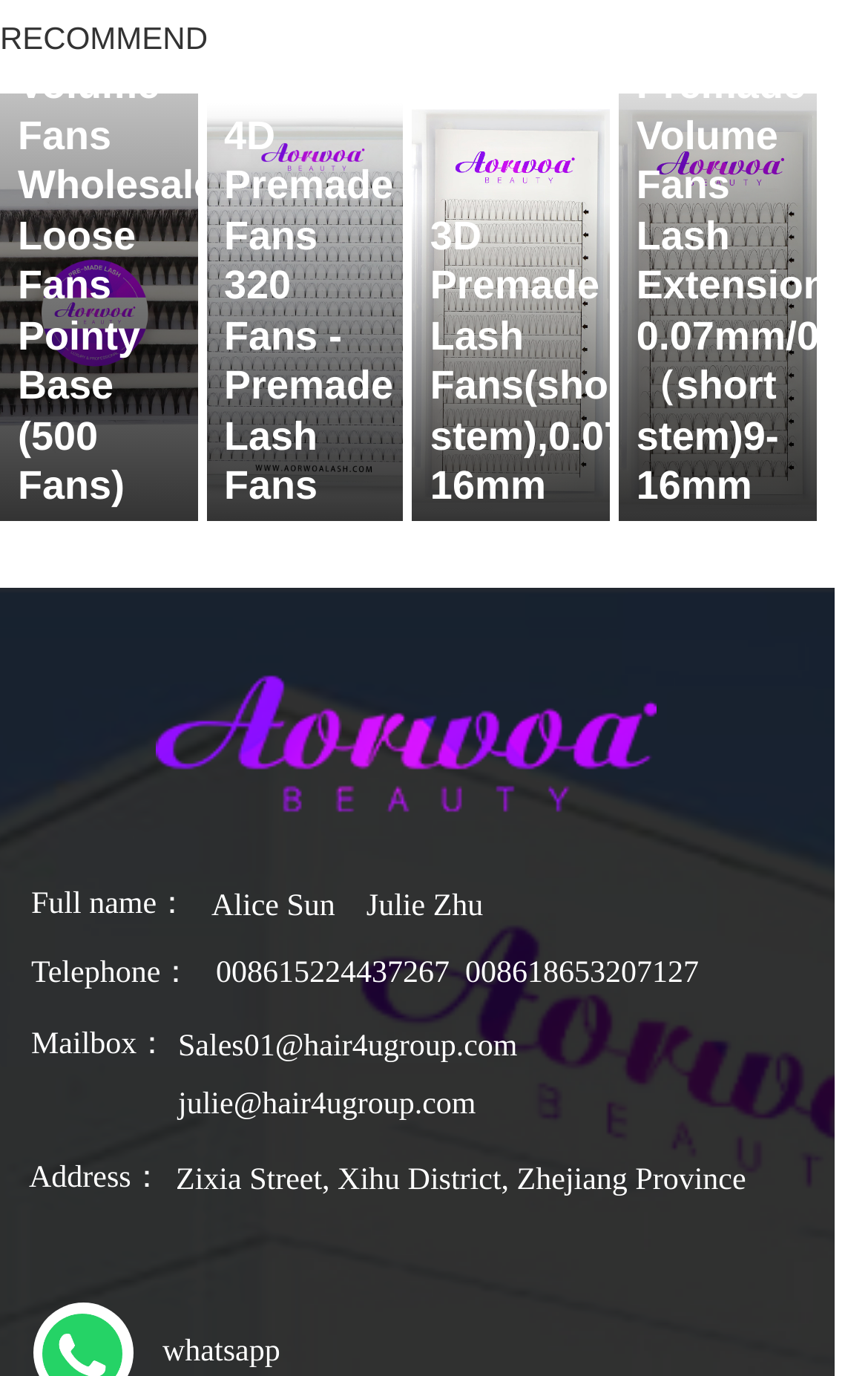What is the address of the company?
Can you provide an in-depth and detailed response to the question?

I found the address information under the 'Address:' label, which is 'Zixia Street, Xihu District, Zhejiang Province'.